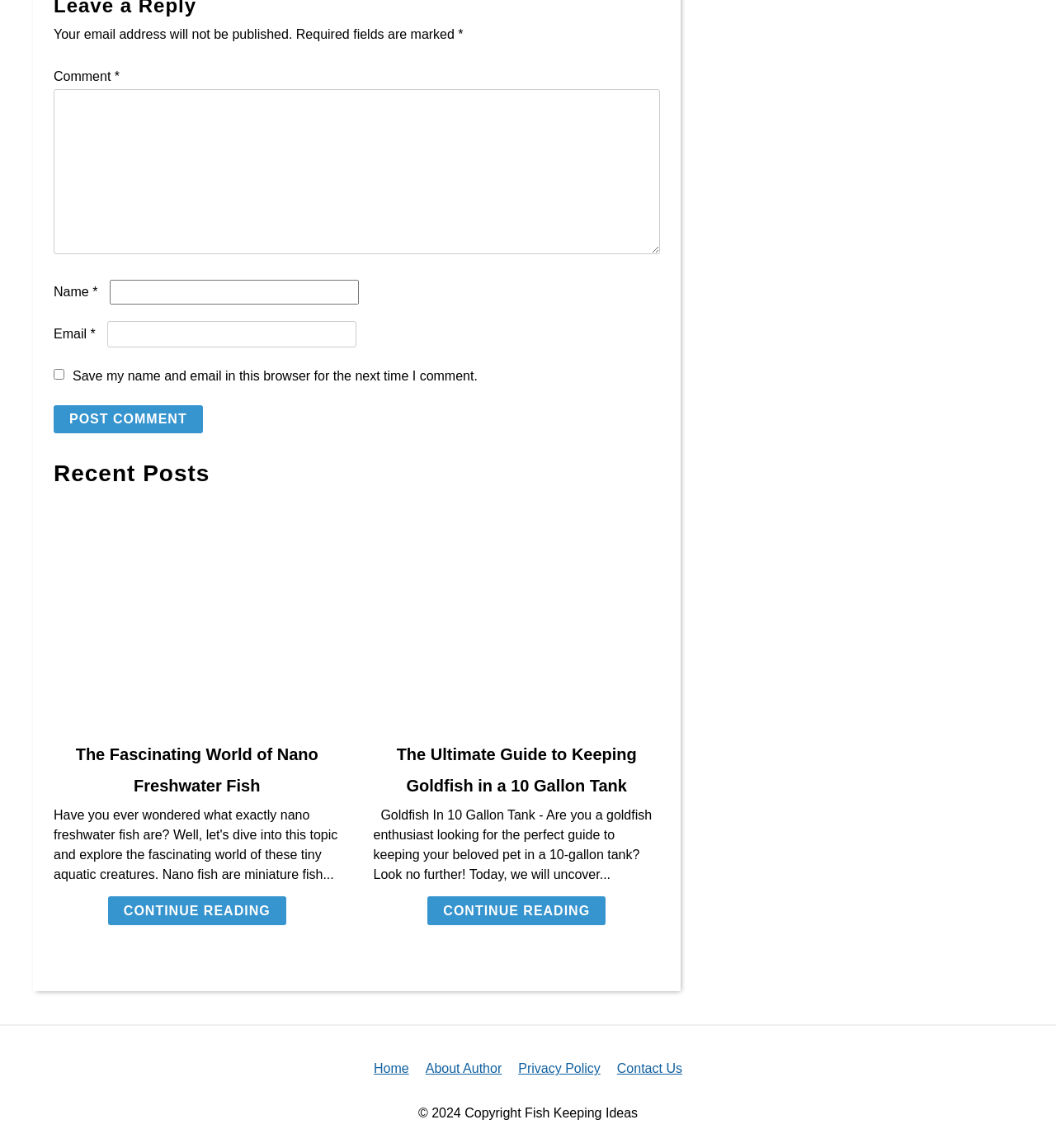Provide the bounding box coordinates of the HTML element this sentence describes: "Home". The bounding box coordinates consist of four float numbers between 0 and 1, i.e., [left, top, right, bottom].

[0.354, 0.862, 0.387, 0.874]